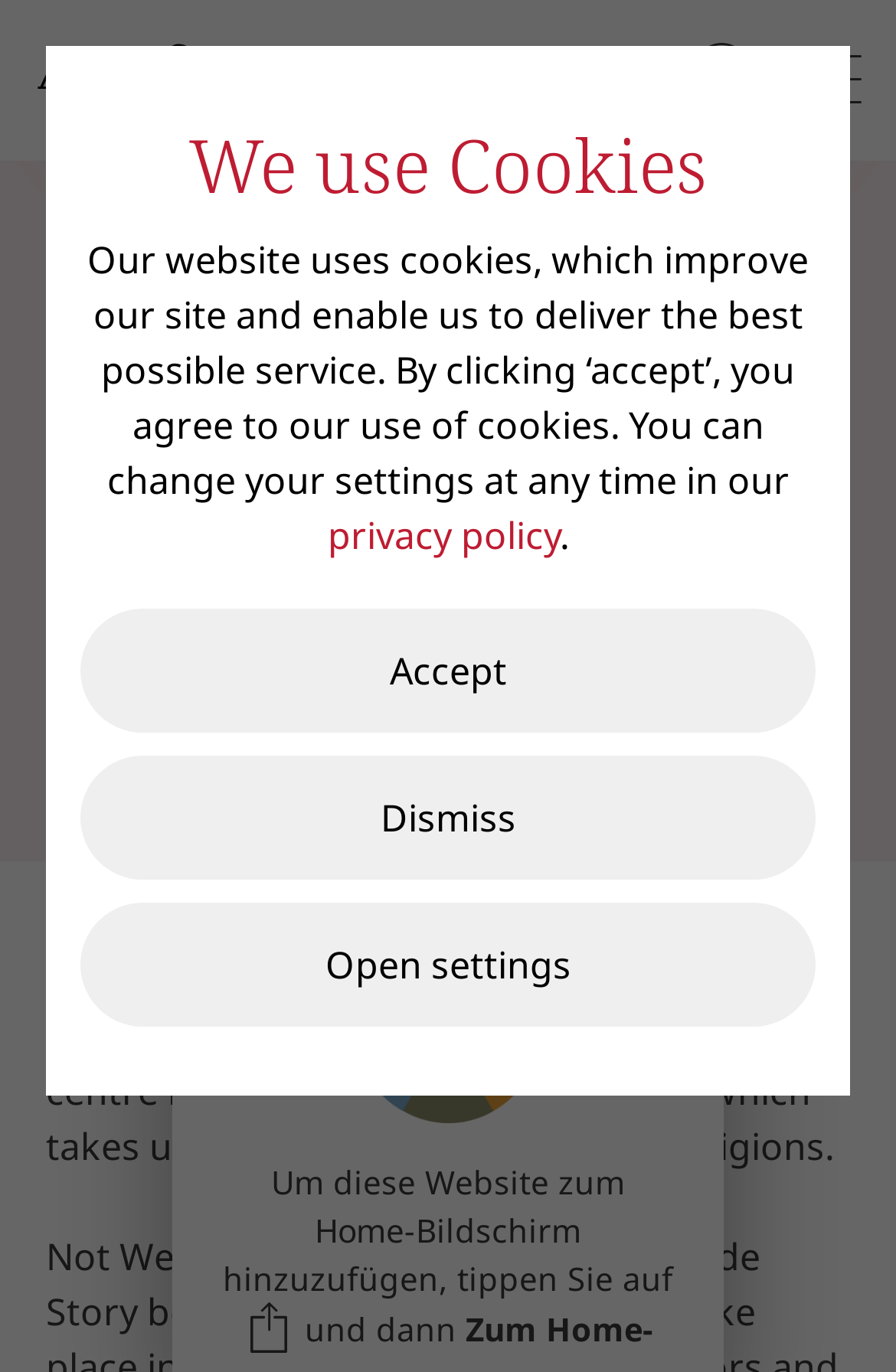Describe all the visual and textual components of the webpage comprehensively.

This webpage is about a magazine for Waldorf pedagogy, with a focus on an intercultural musical project called "The Middle East Side Story". At the top, there is a heading with the title of the project, accompanied by two images. Below the heading, there are several links to different sections of the magazine, including "Editorial", "Centerpiece", "Education", and "Science", among others. These links are arranged in a vertical column, with the "EN" language option at the top.

To the right of the links, there is a main content area. Here, there is a heading with the title of the project again, followed by a brief description of the initiative, which is developing a meeting center in Galilee and has put on a musical that explores the clash of religions. Below this, there is a paragraph of text that continues the description of the project.

Above the main content area, there is a horizontal menu with links to various sections of the website, including "Magazin", "Editorial", "Education", and others. At the very top of the page, there is a small link to add the website to the home screen.

At the bottom of the page, there is a notice about the use of cookies on the website, with links to the privacy policy and options to accept, dismiss, or open settings.